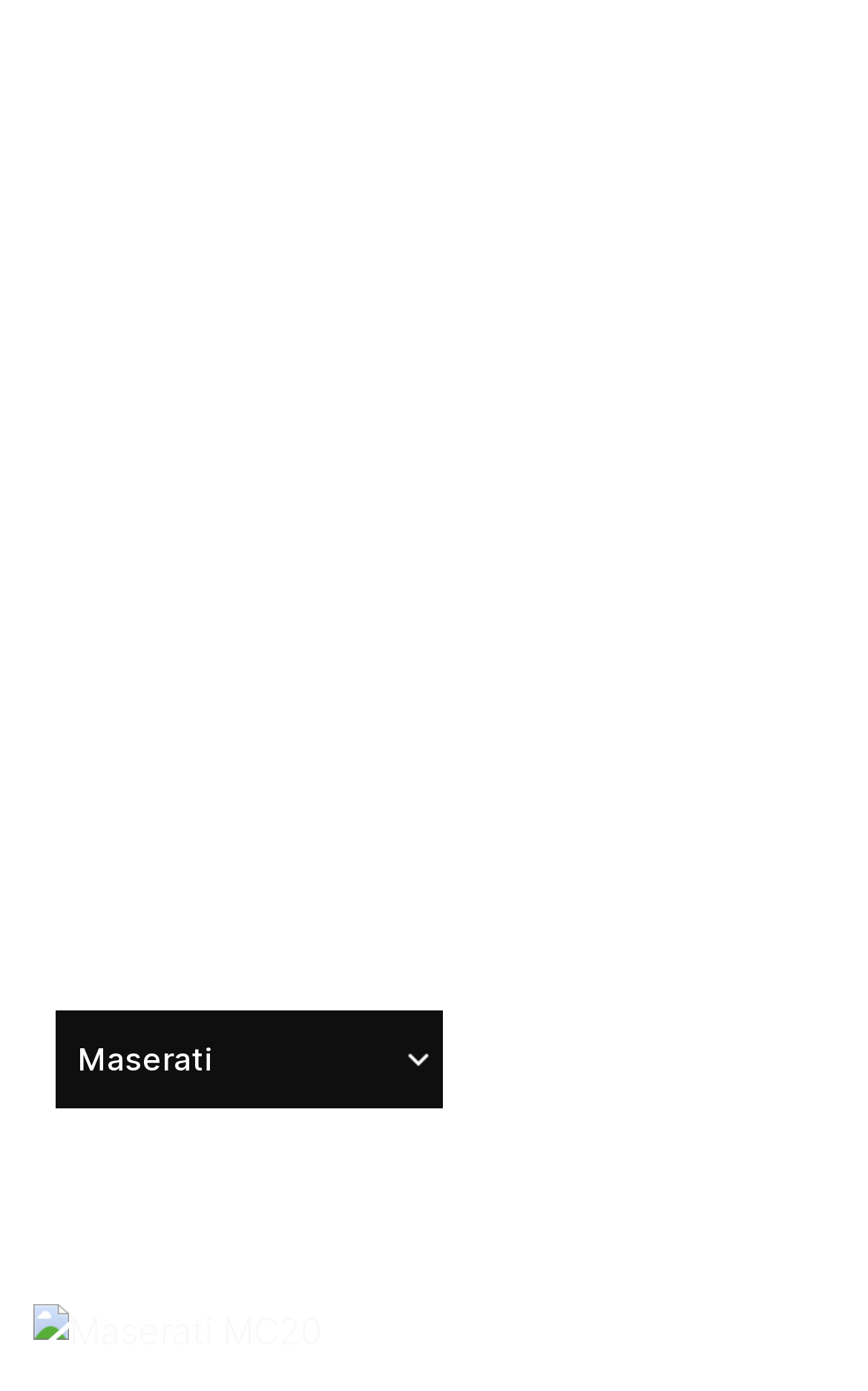Identify the bounding box for the UI element that is described as follows: "alt="Racecar"".

[0.0, 0.0, 0.479, 0.096]